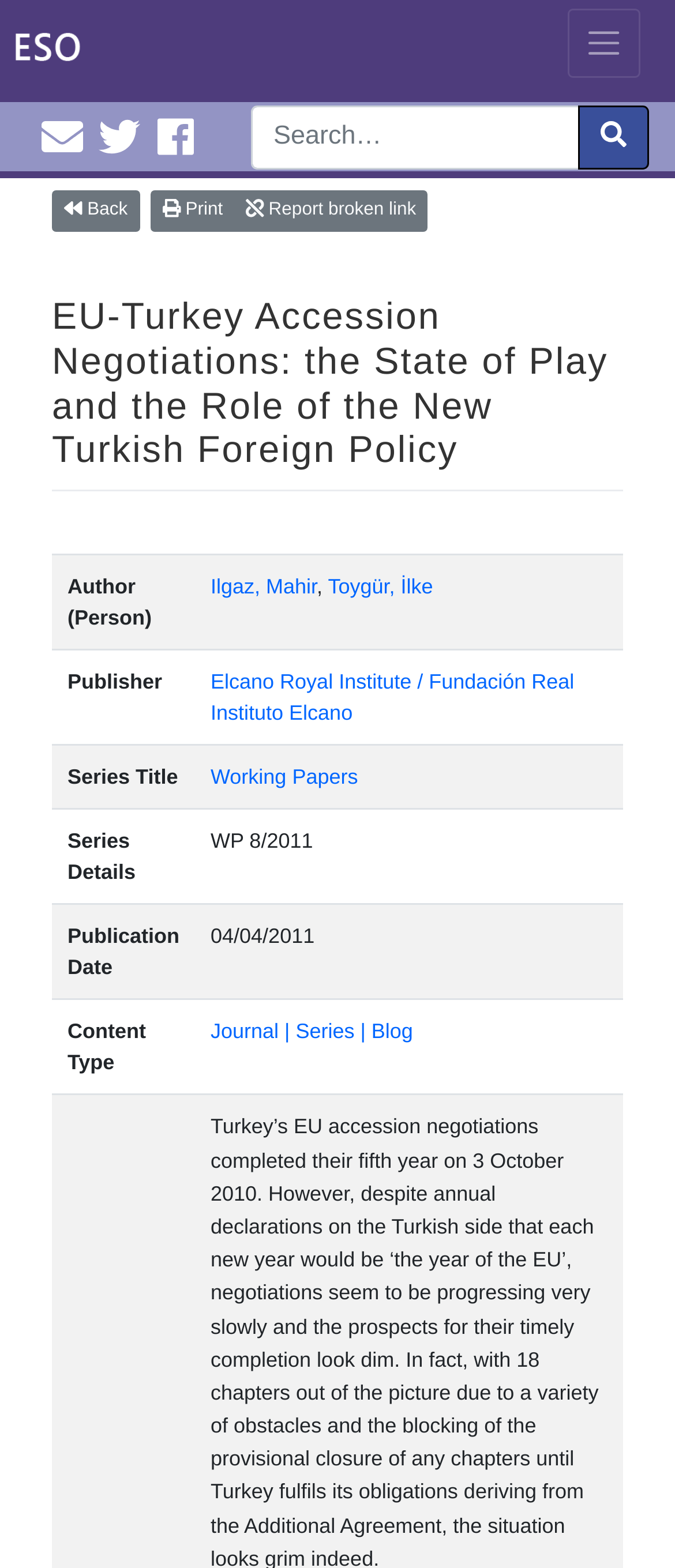Can you find the bounding box coordinates of the area I should click to execute the following instruction: "Email EuroInfoHub"?

[0.047, 0.074, 0.123, 0.104]